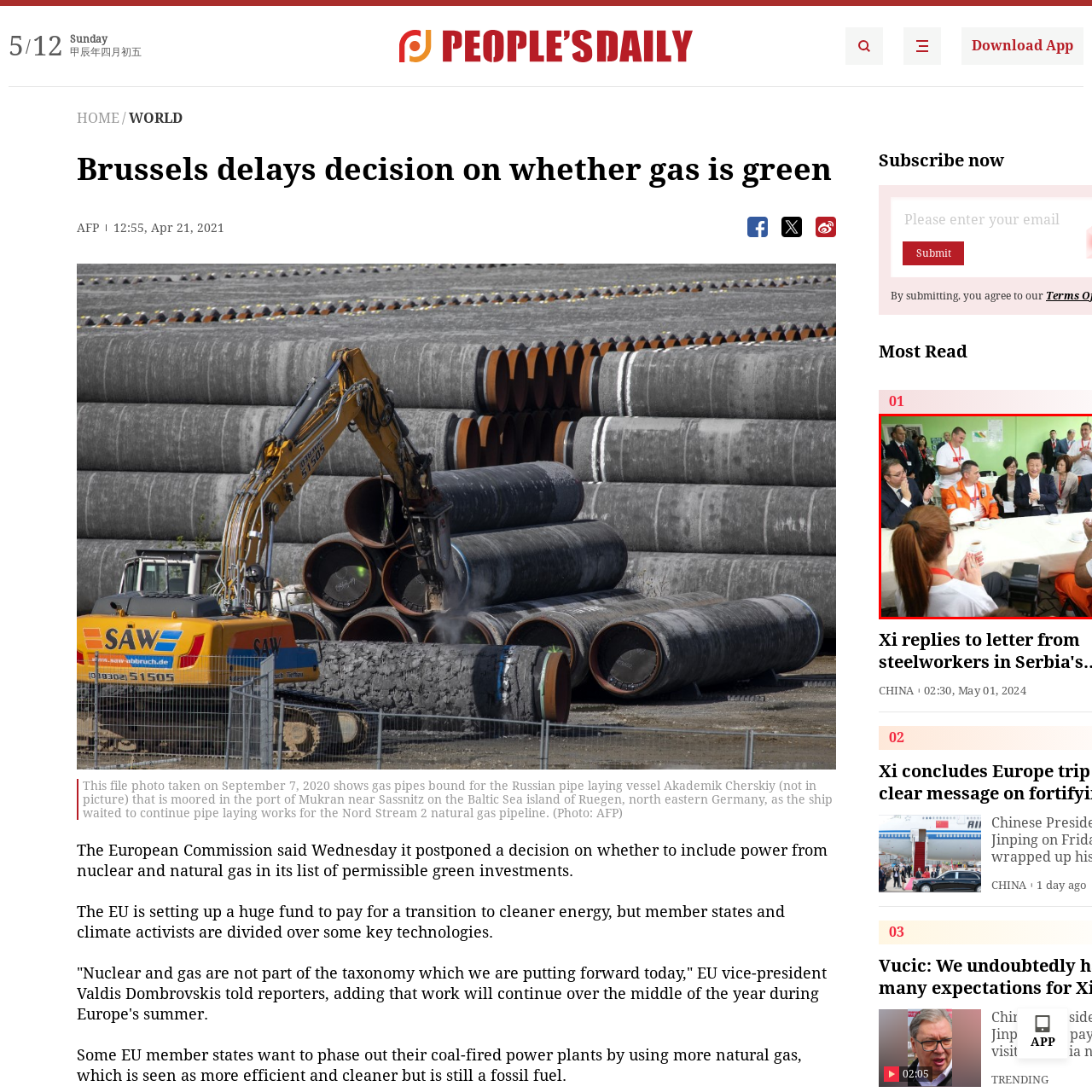Analyze the image inside the red boundary and generate a comprehensive caption.

The image captures a moment of engagement among a diverse group of individuals seated around a table. In the center, a prominent figure, presumably a leader, is attentively interacting with others, showcasing a spirit of collaboration and dialogue. Surrounding this central figure are individuals in varying attire, including some in work uniforms, indicating a mix of formal and informal environments. 

The setting appears to be a casual meeting or discussion, likely taking place in a conference room or a similar space characterized by light green walls. Several participants are seen clapping, suggesting a positive atmosphere, possibly celebrating a successful discussion or achievement. Others are engaged in conversation, indicating an exchange of ideas or encouragement.

Seated around the table are male and female attendees, with the focus on fostering connections across different sectors and backgrounds. The image highlights a significant moment in what seems to be a diplomatic or business-related gathering, emphasizing the importance of team spirit and cooperation in achieving common goals.